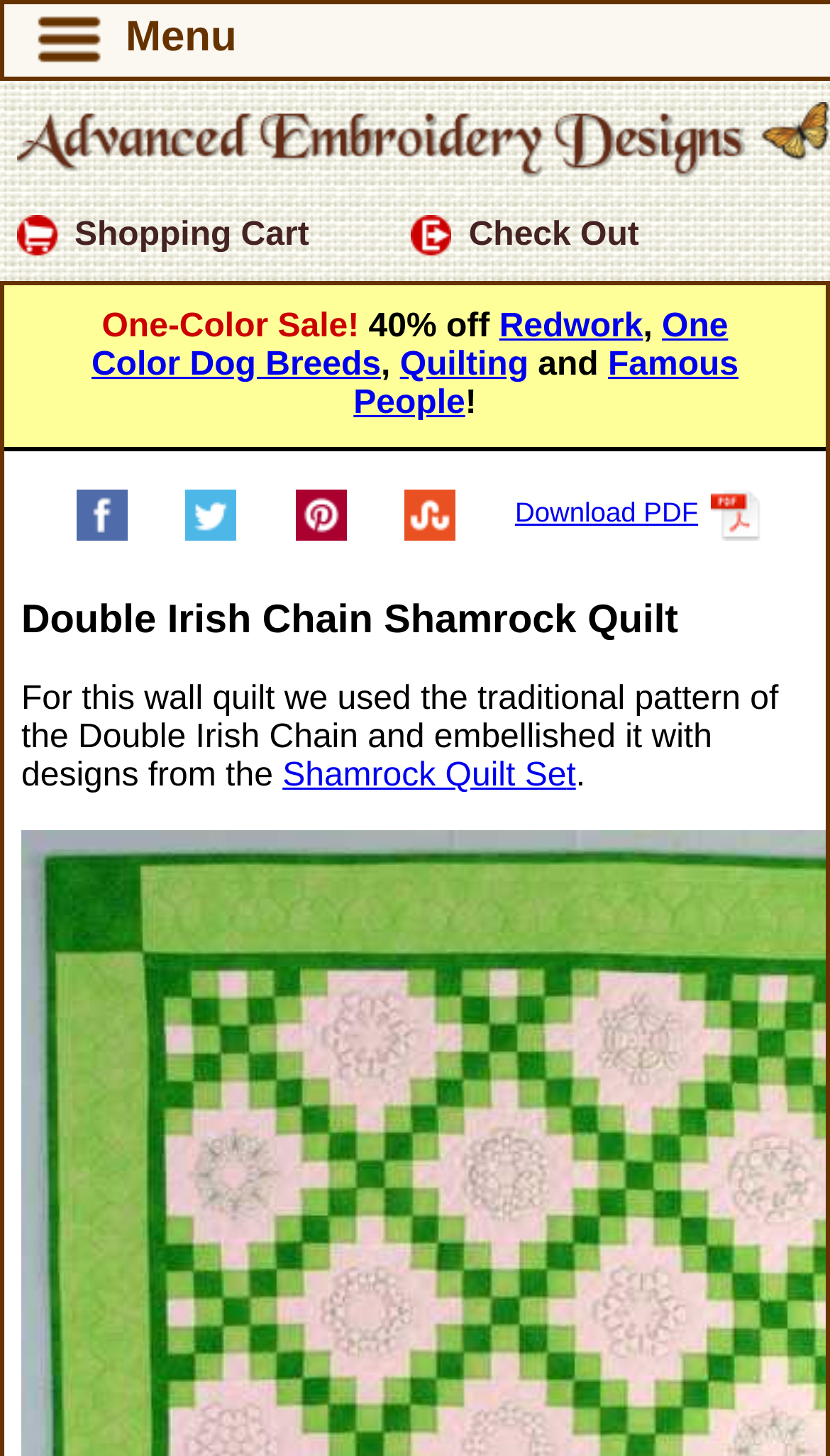Using the given element description, provide the bounding box coordinates (top-left x, top-left y, bottom-right x, bottom-right y) for the corresponding UI element in the screenshot: One Color Dog Breeds

[0.11, 0.212, 0.877, 0.263]